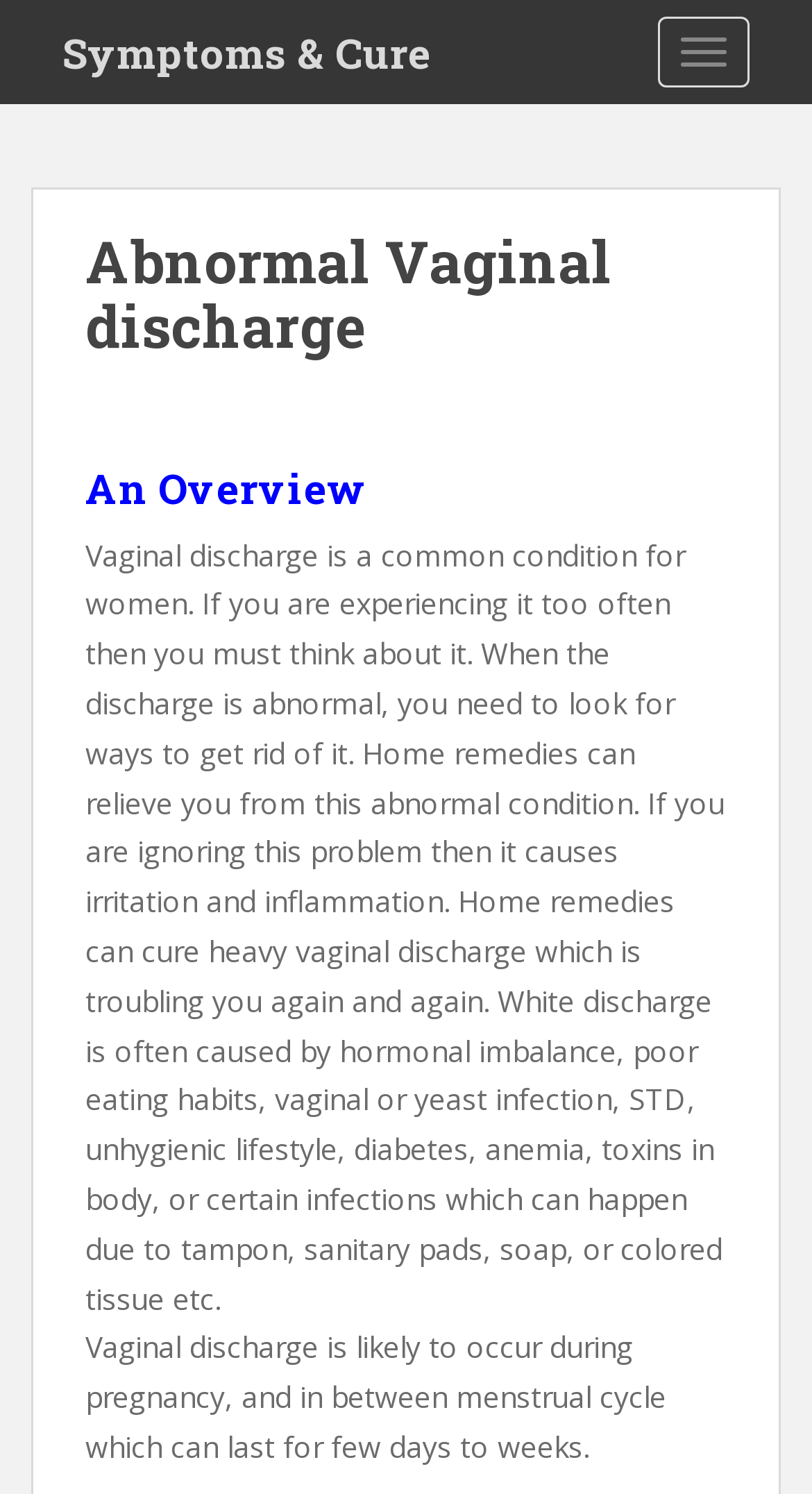Please determine the headline of the webpage and provide its content.

Abnormal Vaginal discharge